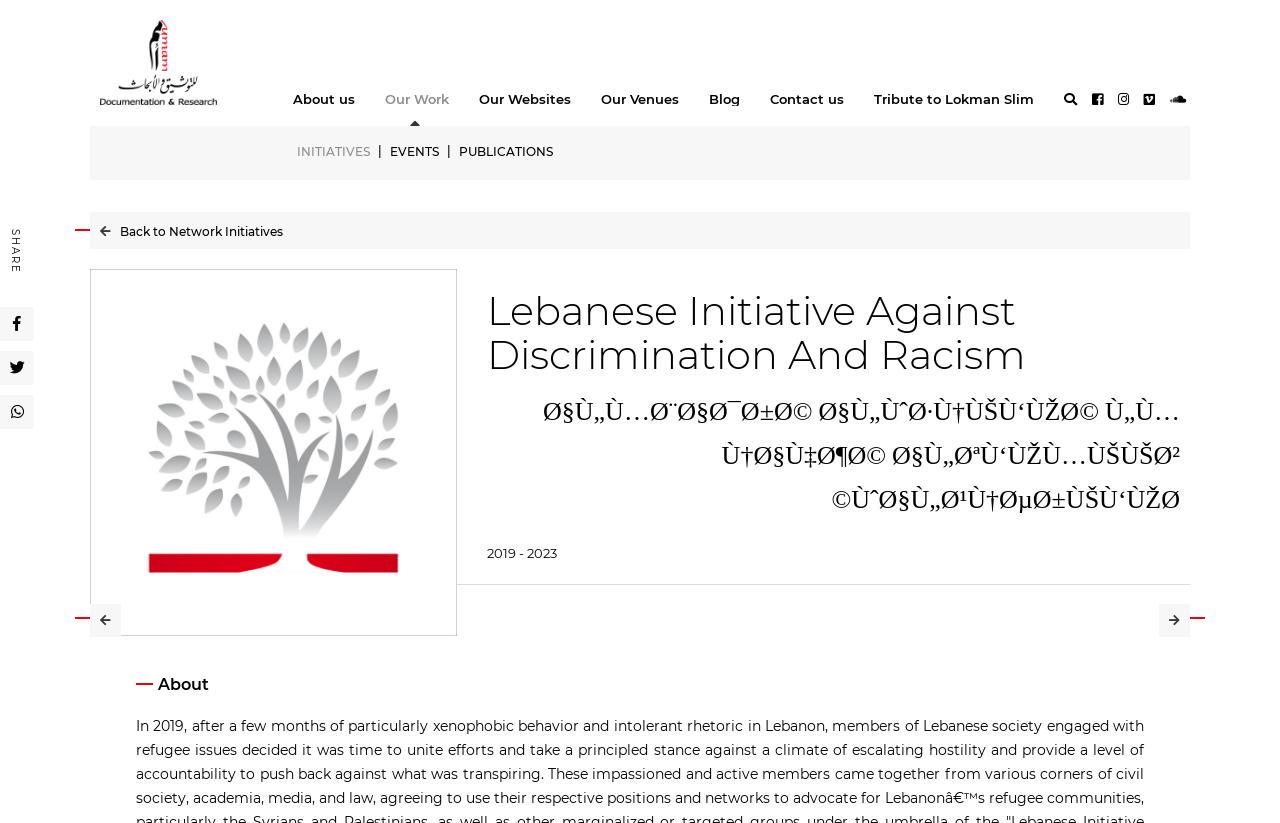Please determine the bounding box coordinates of the area that needs to be clicked to complete this task: 'share on social media'. The coordinates must be four float numbers between 0 and 1, formatted as [left, top, right, bottom].

[0.007, 0.278, 0.017, 0.333]